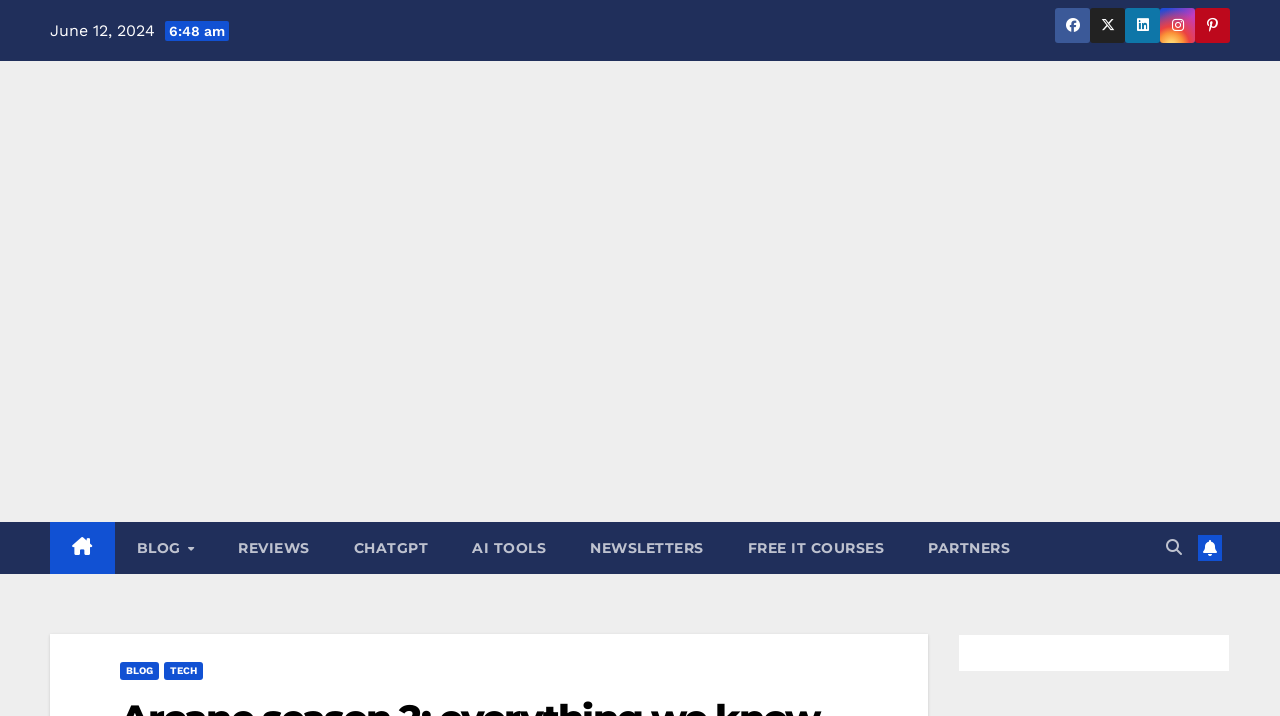What is the name of the website?
Using the details shown in the screenshot, provide a comprehensive answer to the question.

The name of the website can be found at the top of the webpage, where it says 'Tech Rookies' in a static text element, which is also a link.